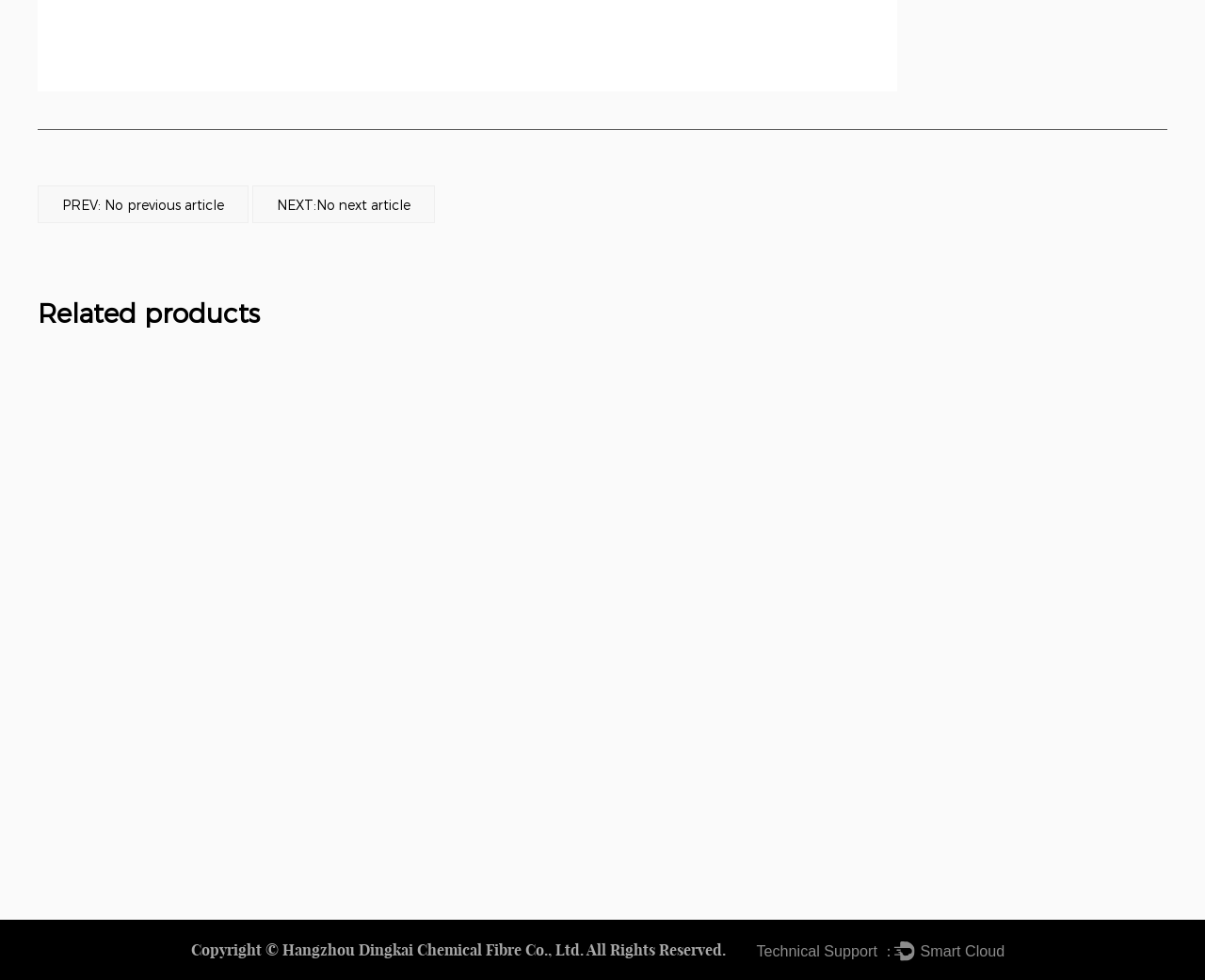Provide a short, one-word or phrase answer to the question below:
What type of products are related?

Chemical fibre products